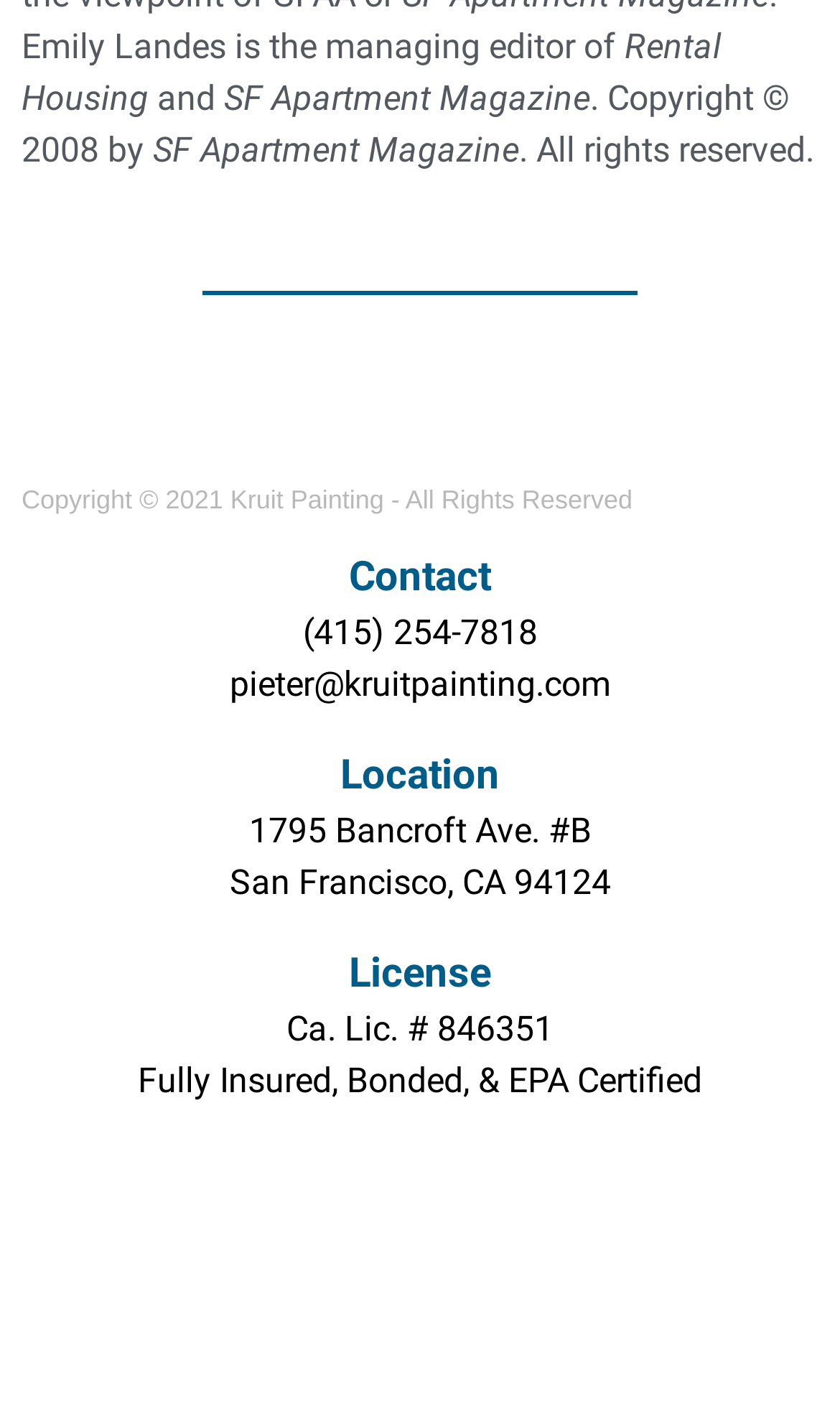Using the details in the image, give a detailed response to the question below:
What is the company's license number?

I found the company's license number by looking at the 'License' section, where it is listed as a static text with the text 'Ca. Lic. # 846351'.